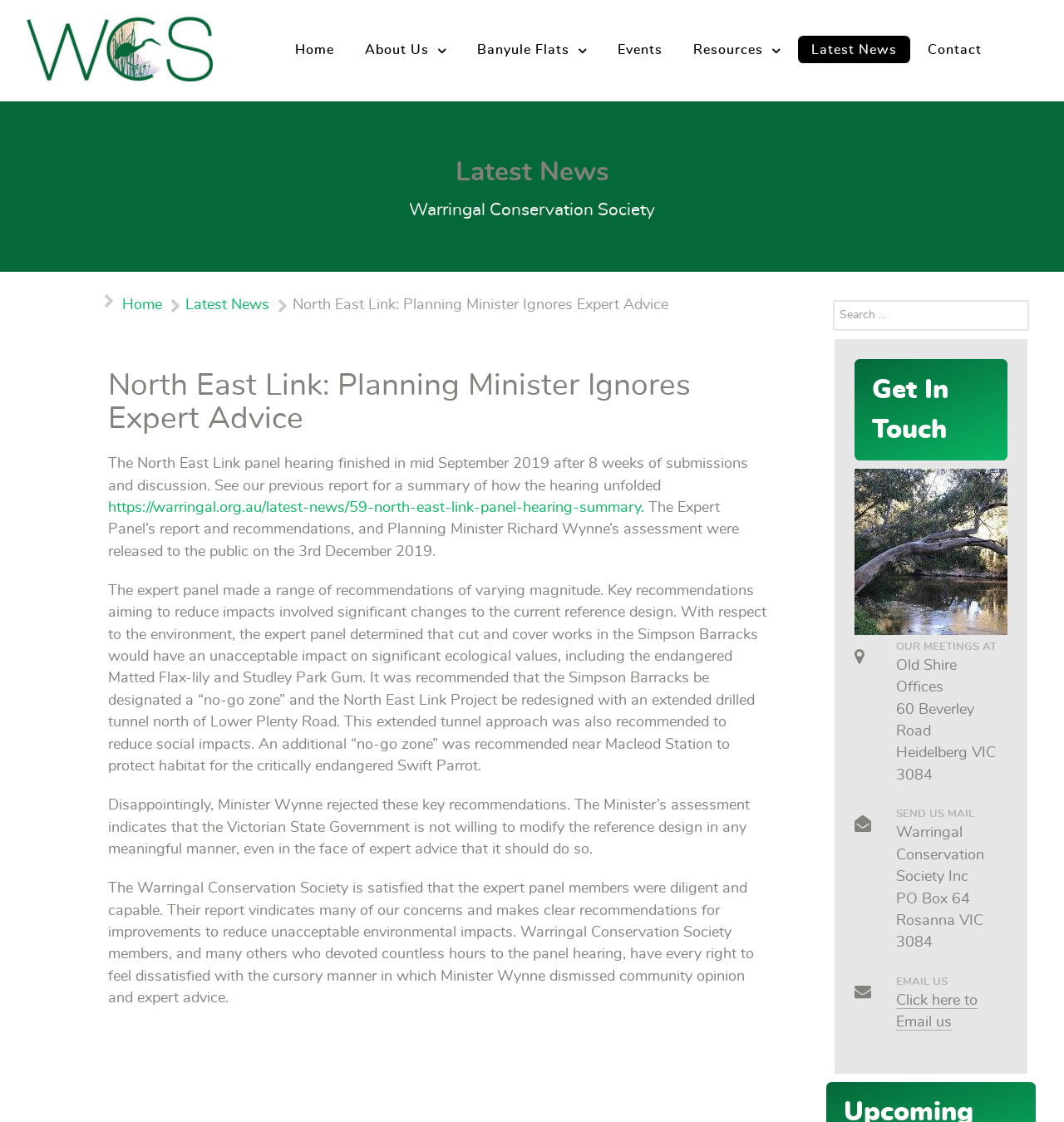Show the bounding box coordinates for the element that needs to be clicked to execute the following instruction: "Email the Warringal Conservation Society". Provide the coordinates in the form of four float numbers between 0 and 1, i.e., [left, top, right, bottom].

[0.842, 0.885, 0.919, 0.918]